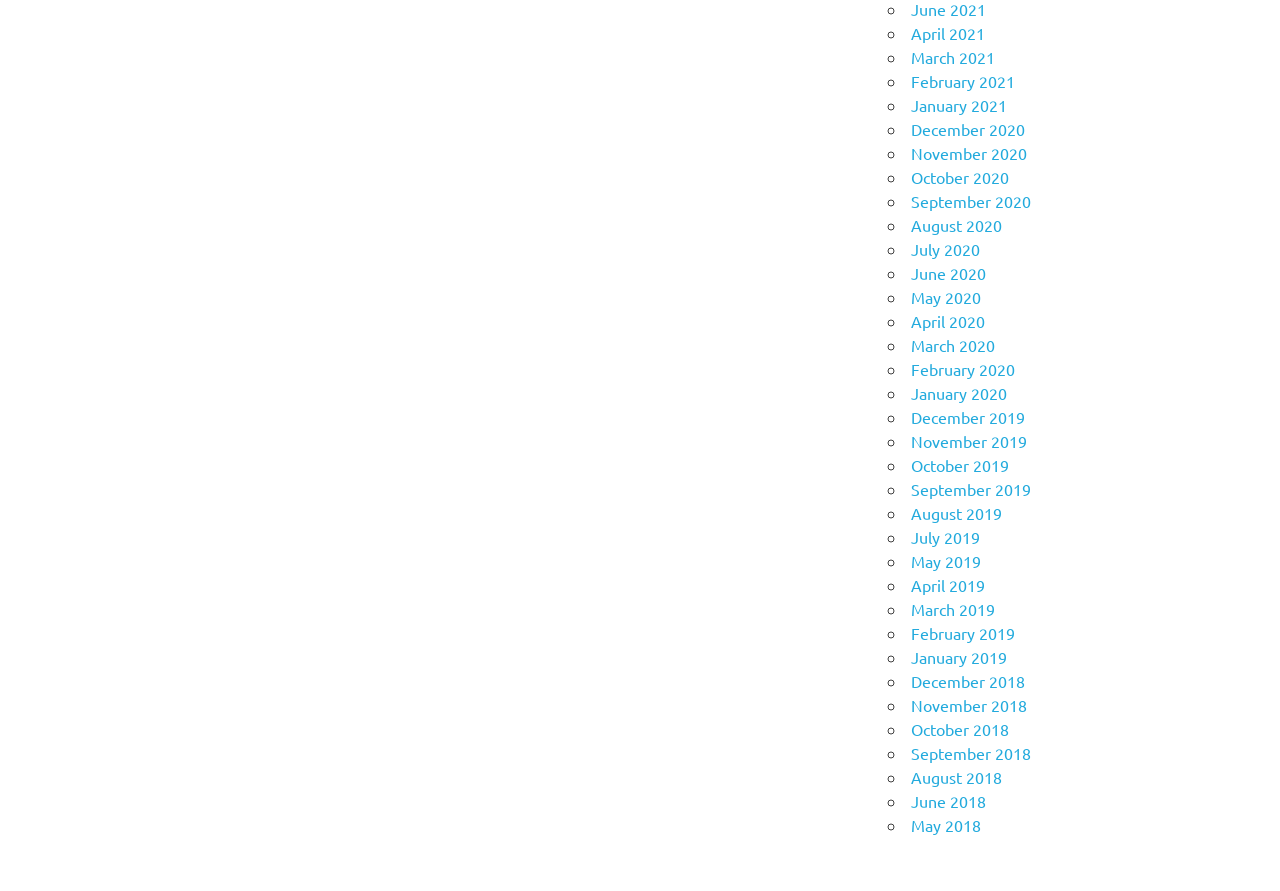Please identify the coordinates of the bounding box that should be clicked to fulfill this instruction: "View April 2021".

[0.712, 0.026, 0.77, 0.049]